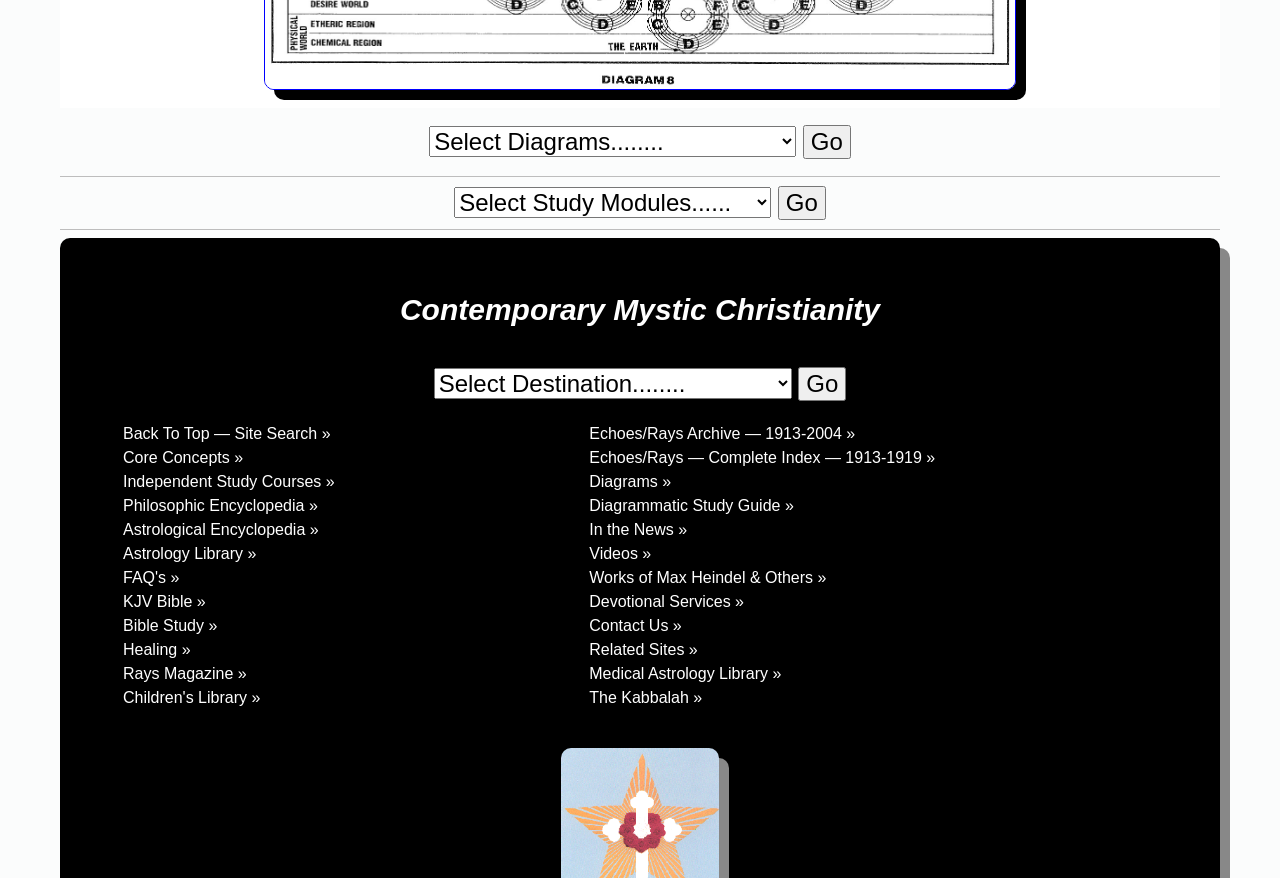Identify the bounding box coordinates for the element you need to click to achieve the following task: "Go to Back To Top — Site Search". The coordinates must be four float values ranging from 0 to 1, formatted as [left, top, right, bottom].

[0.096, 0.484, 0.258, 0.503]